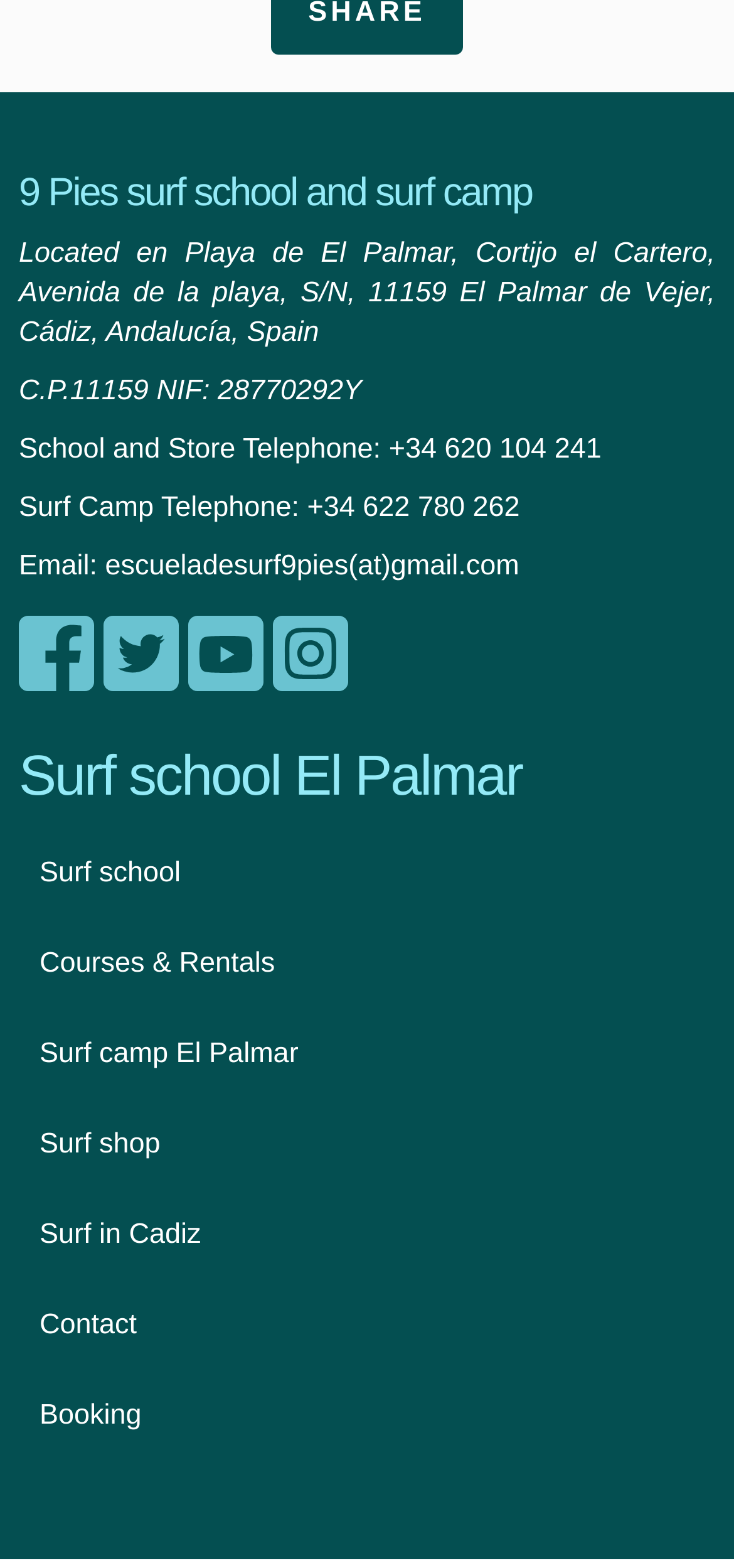Use the details in the image to answer the question thoroughly: 
What social media platforms can you follow 9 Pies on?

The social media platforms that 9 Pies can be followed on are listed at the bottom of the webpage, with links to 'follow 9 Pies on facebook', 'follow 9 Pies on twitter', 'follow 9 Pies on youtube', and 'follow 9 Pies on instagram'.